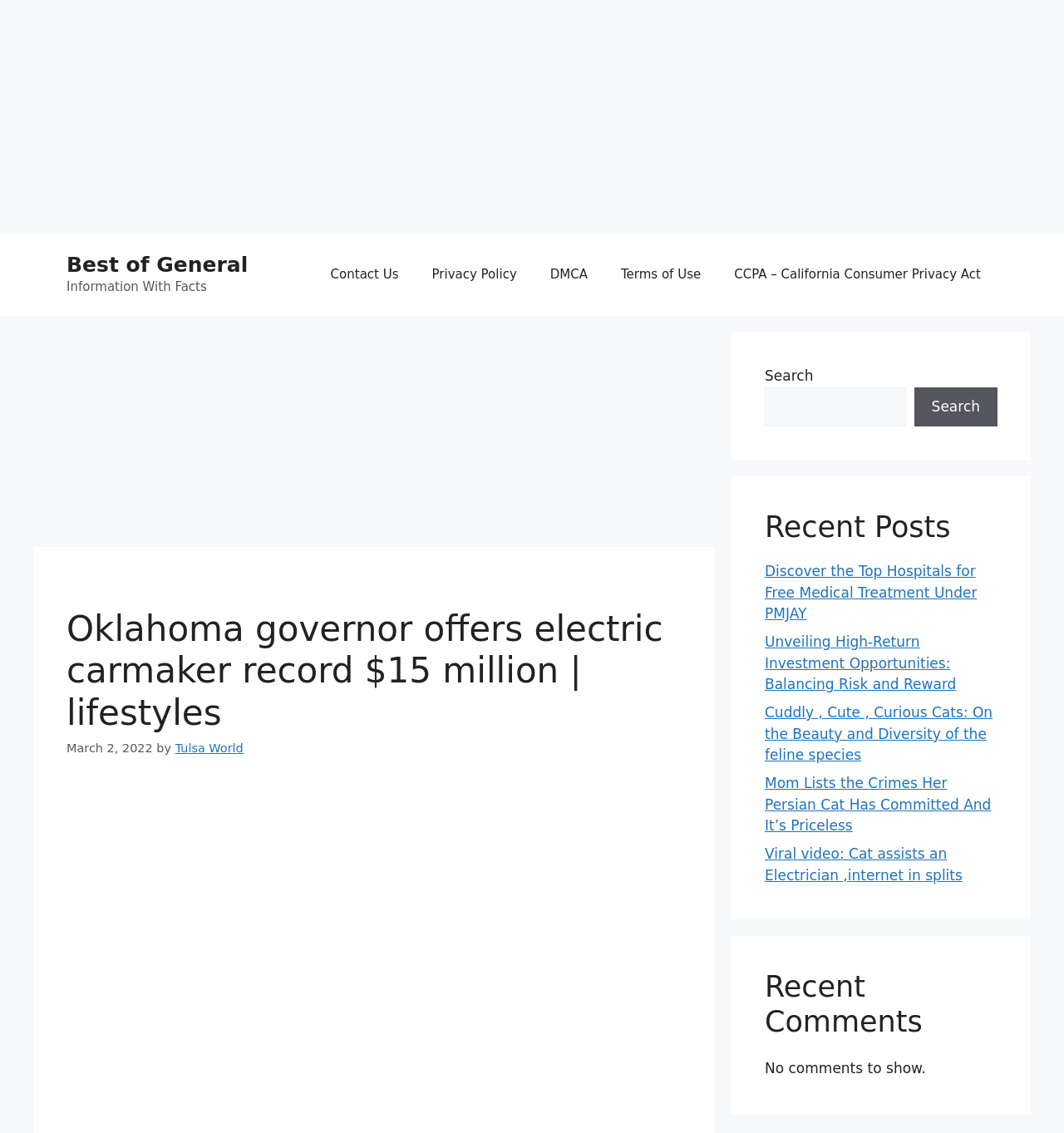Generate a thorough caption detailing the webpage content.

The webpage appears to be a news article page with a focus on lifestyles. At the top, there is a banner with the site's name and a link to "Best of General" on the left side. Below the banner, there is a navigation menu with links to "Contact Us", "Privacy Policy", "DMCA", "Terms of Use", and "CCPA – California Consumer Privacy Act".

The main content area is divided into three sections. The first section has a heading that reads "Oklahoma governor offers electric carmaker record $15 million | lifestyles" and is accompanied by a timestamp "March 2, 2022" and an author credit "by Tulsa World". 

To the right of the main content area, there is a search bar with a search button. Below the search bar, there is a section titled "Recent Posts" that lists five article links with titles such as "Discover the Top Hospitals for Free Medical Treatment Under PMJAY" and "Cuddly, Cute, Curious Cats: On the Beauty and Diversity of the feline species".

Further down the page, there is another section titled "Recent Comments" that currently displays a message "No comments to show." There are also two advertisement iframes, one at the very top of the page and another near the bottom.